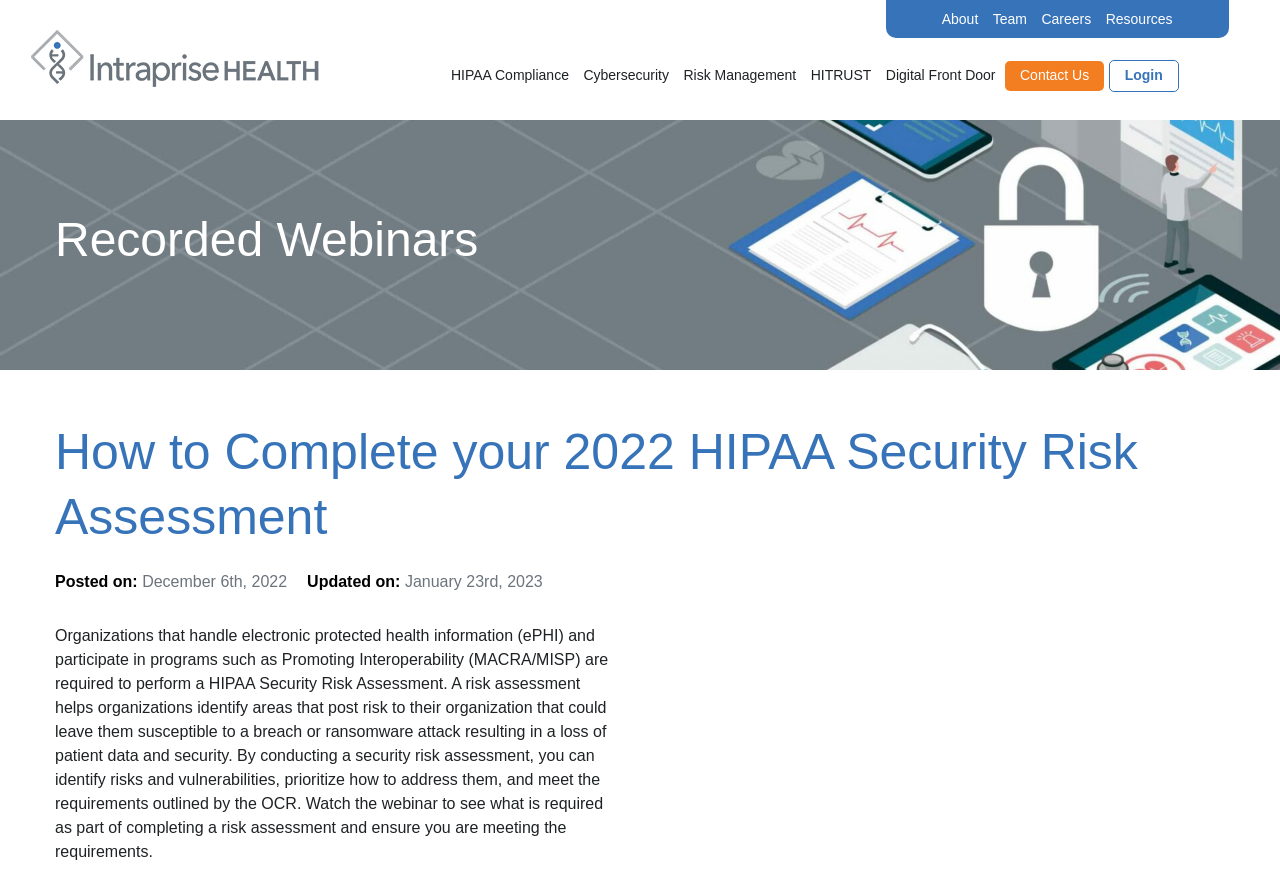What is the topic of the recorded webinar?
By examining the image, provide a one-word or phrase answer.

HIPAA Security Risk Assessment